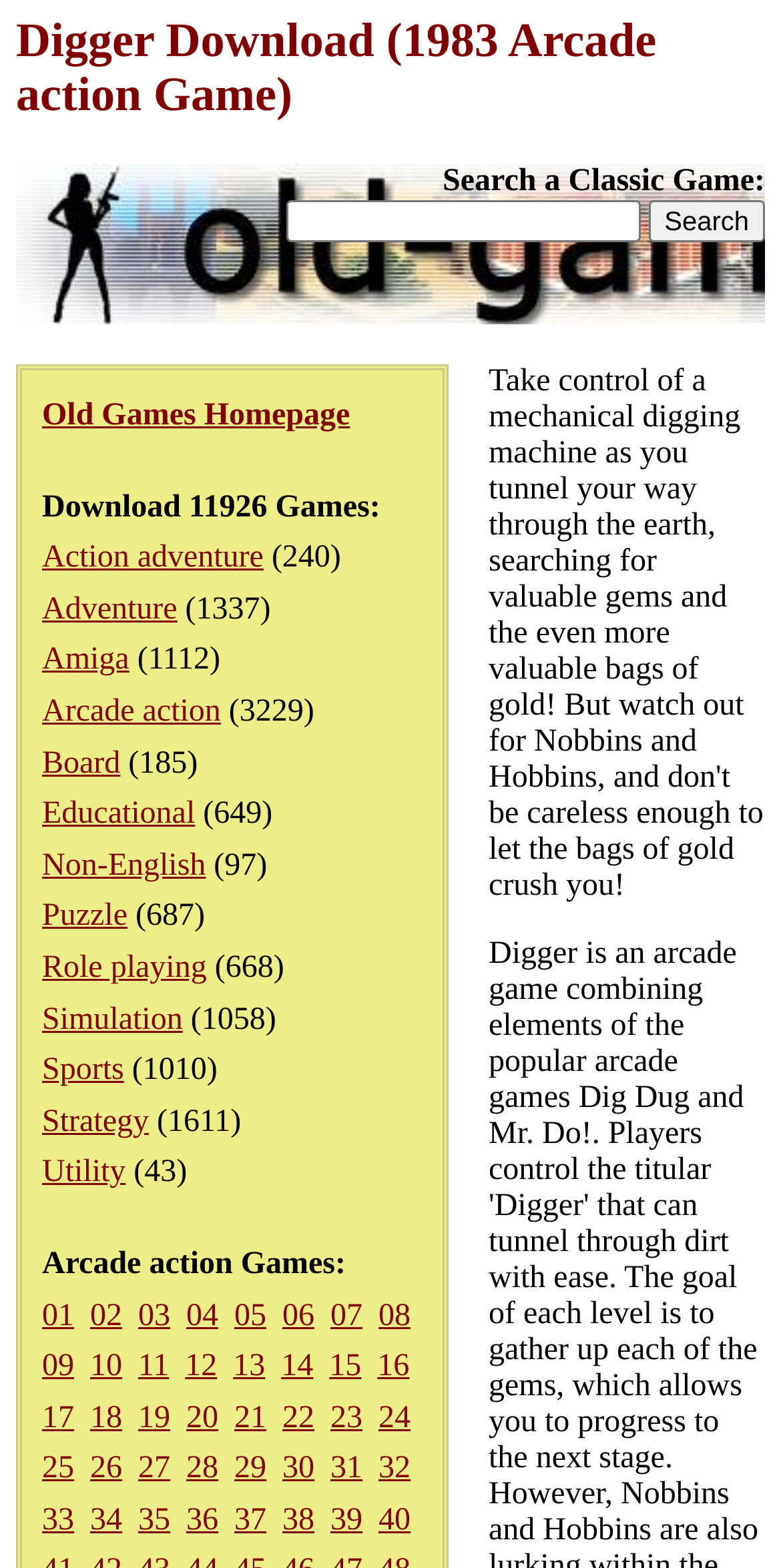How many games can be downloaded from this webpage?
Refer to the image and provide a detailed answer to the question.

The webpage has a text 'Download 11926 Games:' which indicates the number of games that can be downloaded from this webpage.